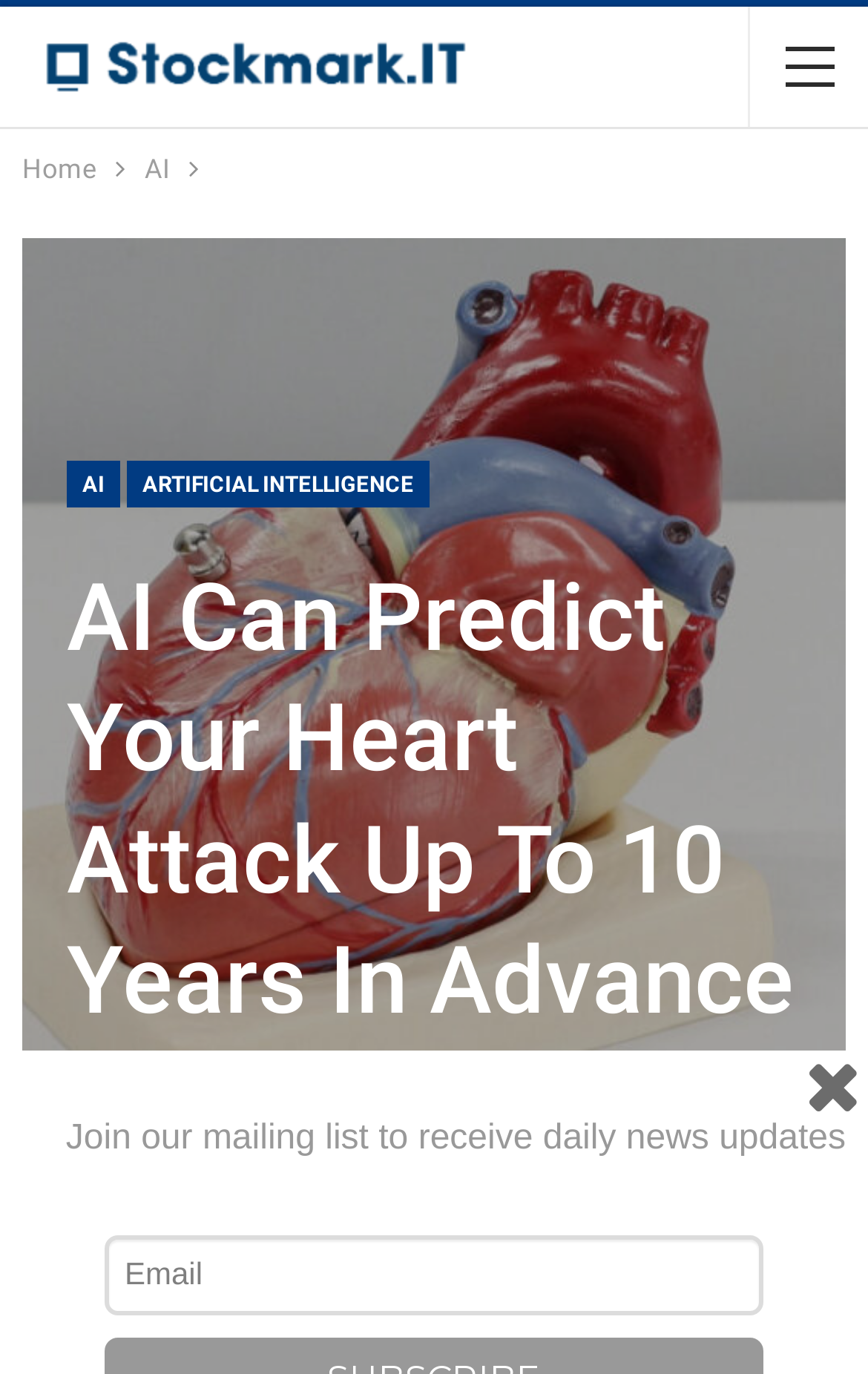Produce a meticulous description of the webpage.

The webpage is about a new study that suggests Artificial Intelligence can predict whether a person will have a heart attack 10 years in advance. At the top left of the page, there is a logo image of "Stockmark.IT" with a width that spans about half of the page. Below the logo, there is a navigation bar with breadcrumbs, containing two links: "Home" and "AI". 

The main content of the page is a large section that takes up most of the page's width and about three-quarters of its height. This section has a heading that reads "AI Can Predict Your Heart Attack Up To 10 Years In Advance". Below the heading, there are two links: "AI" and "ARTIFICIAL INTELLIGENCE". 

Further down, there is a time stamp that indicates the article was published on November 15, 2023. At the bottom of the main content section, there are five social media links, represented by icons, and a "Share" text. 

Below the main content section, there is a call-to-action text that invites users to join a mailing list to receive daily news updates. Finally, at the very bottom of the page, there is a text box where users can input their information to join the mailing list.